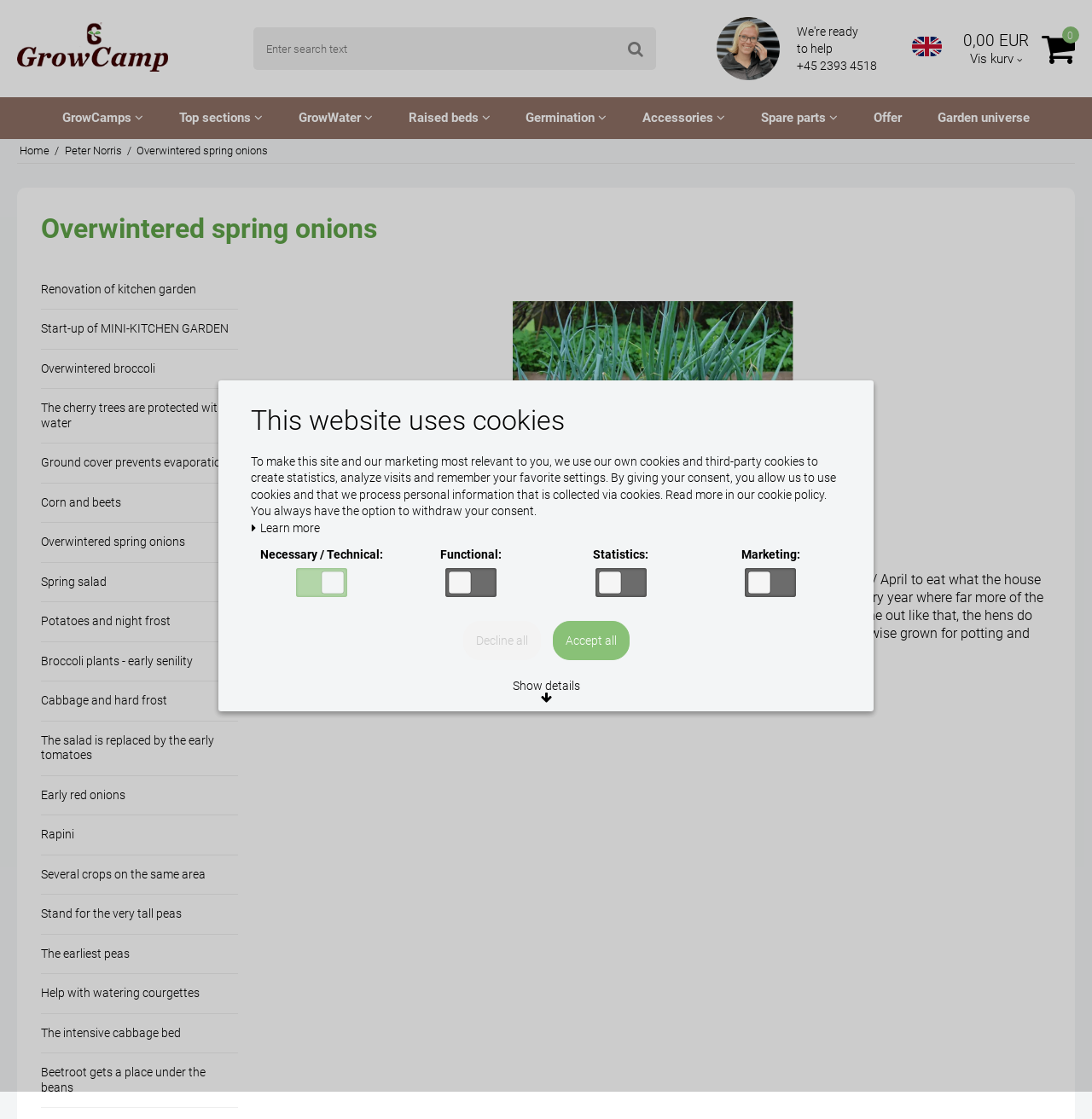Identify the bounding box coordinates for the region to click in order to carry out this instruction: "search for something". Provide the coordinates using four float numbers between 0 and 1, formatted as [left, top, right, bottom].

None